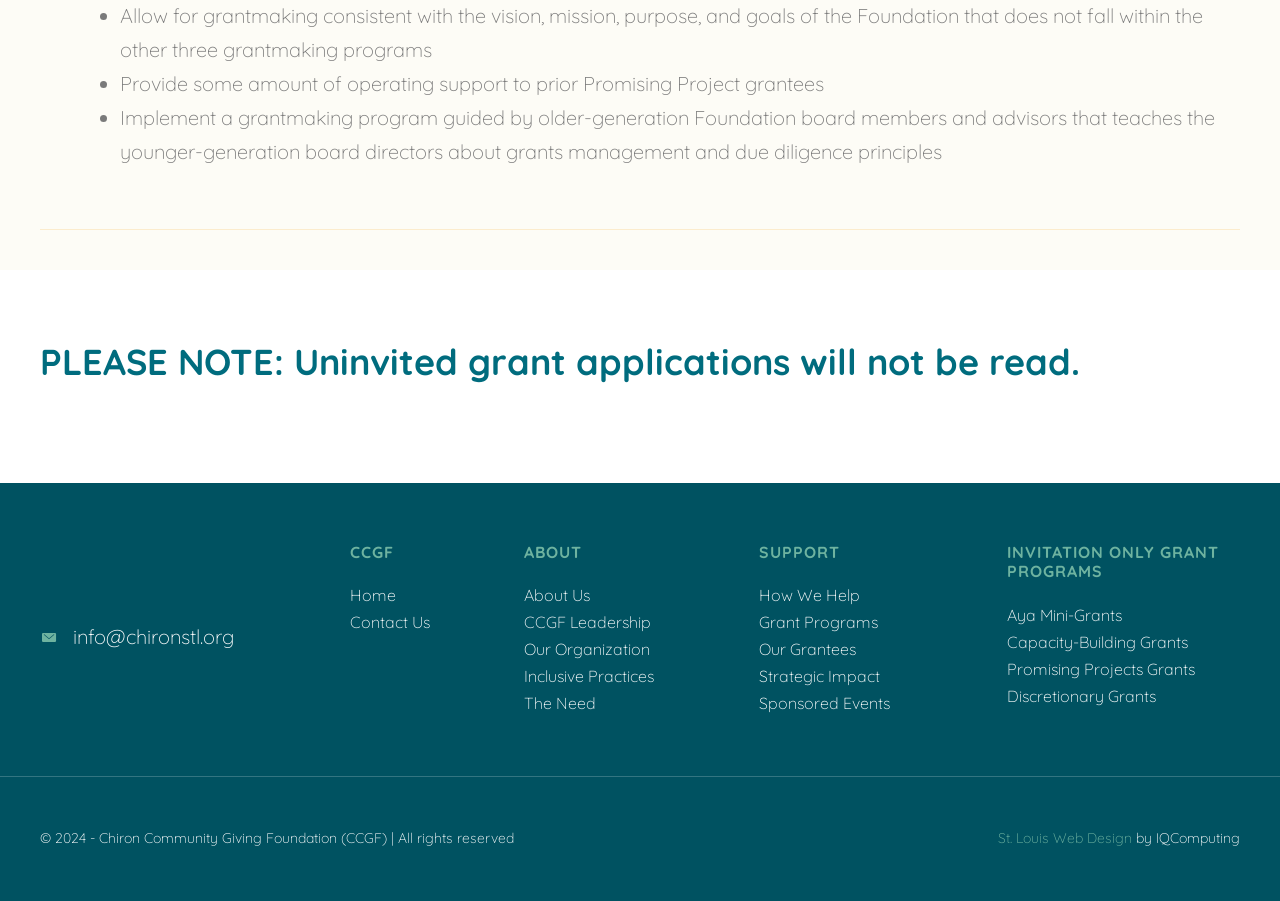Given the element description info@chironstl.org, predict the bounding box coordinates for the UI element in the webpage screenshot. The format should be (top-left x, top-left y, bottom-right x, bottom-right y), and the values should be between 0 and 1.

[0.057, 0.692, 0.183, 0.72]